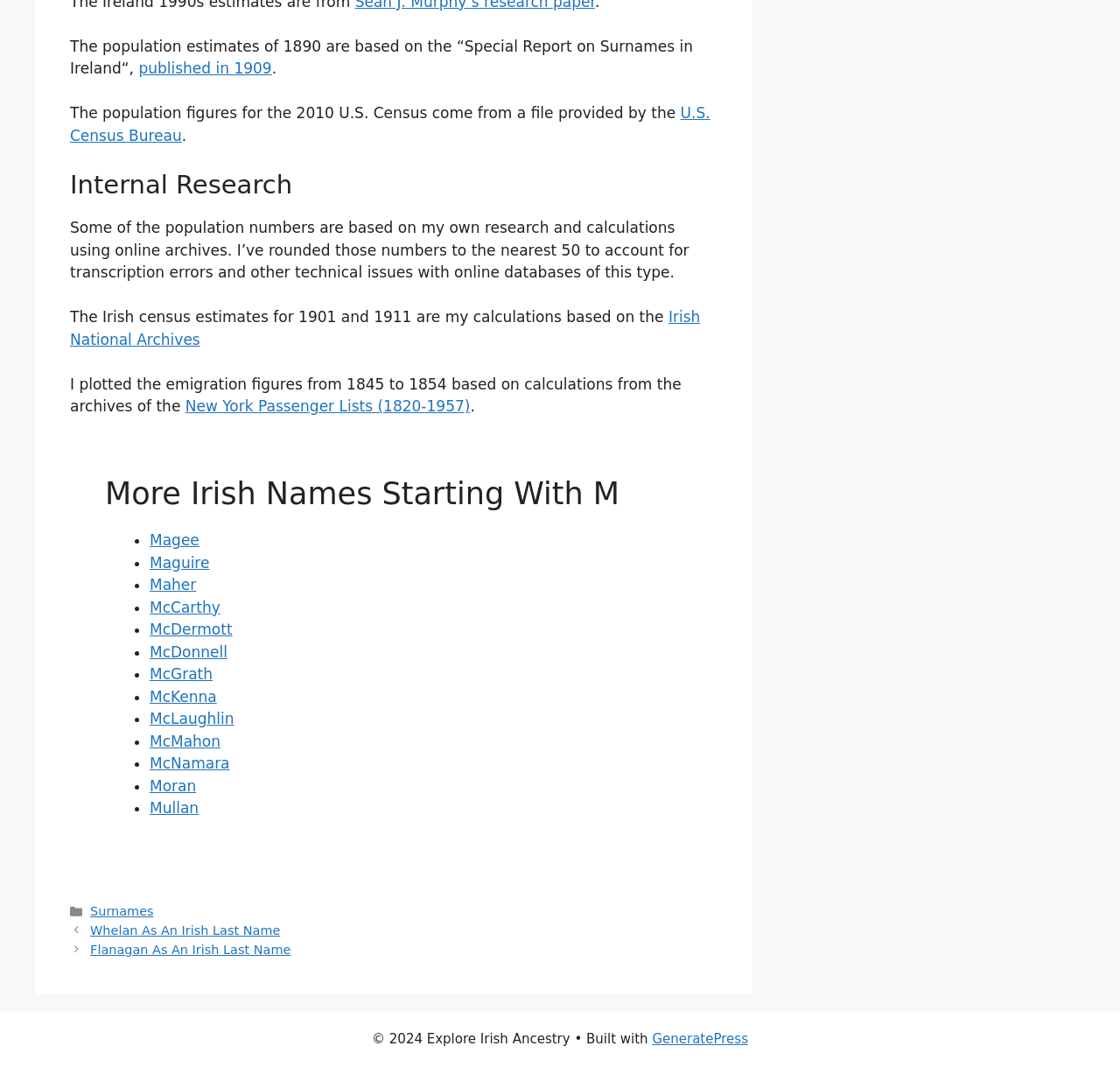Please provide a brief answer to the following inquiry using a single word or phrase:
What is the name of the archive used to calculate the emigration figures from 1845 to 1854?

New York Passenger Lists (1820-1957)